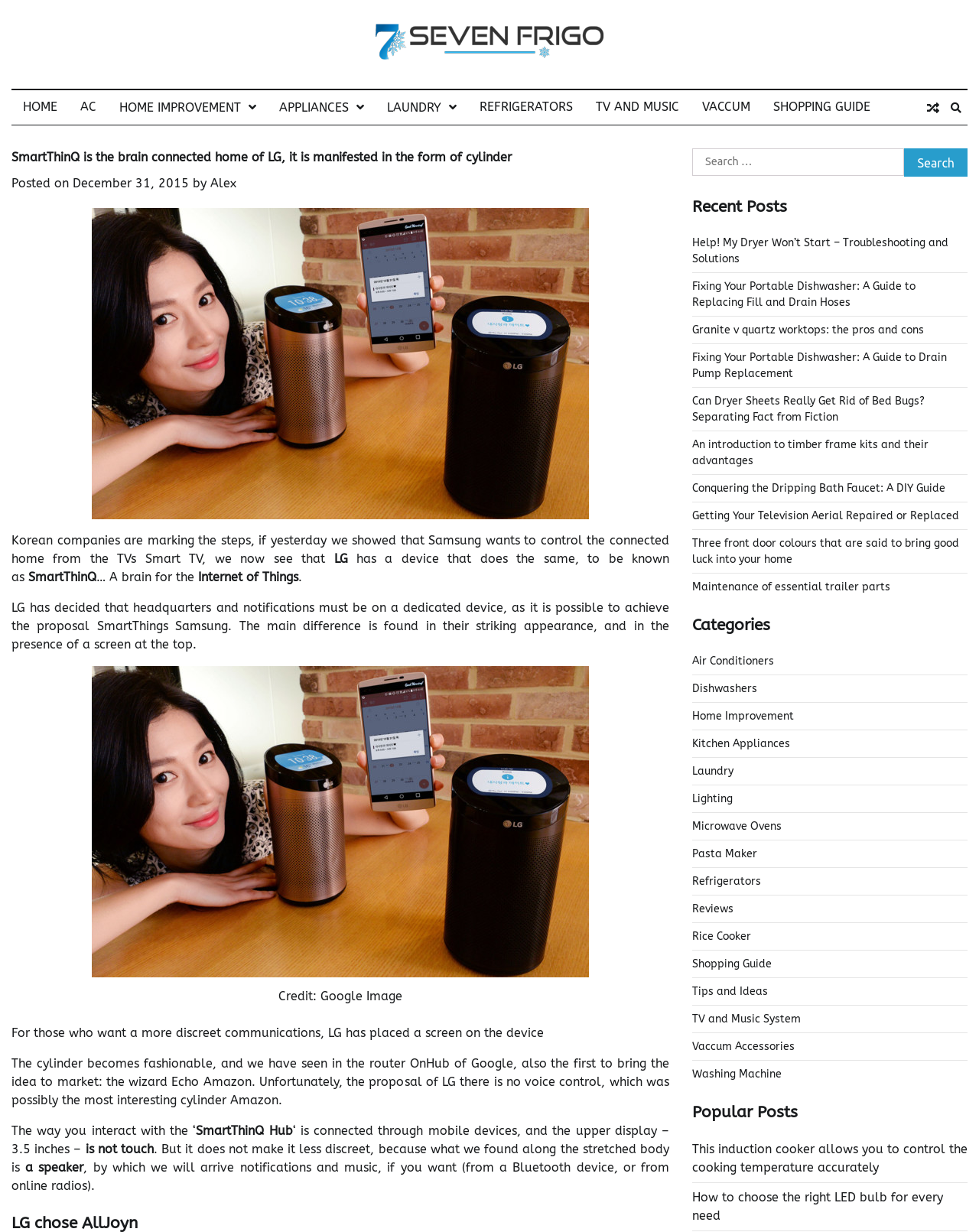Show the bounding box coordinates for the HTML element as described: "parent_node: Credit: Google Image".

[0.094, 0.541, 0.602, 0.793]